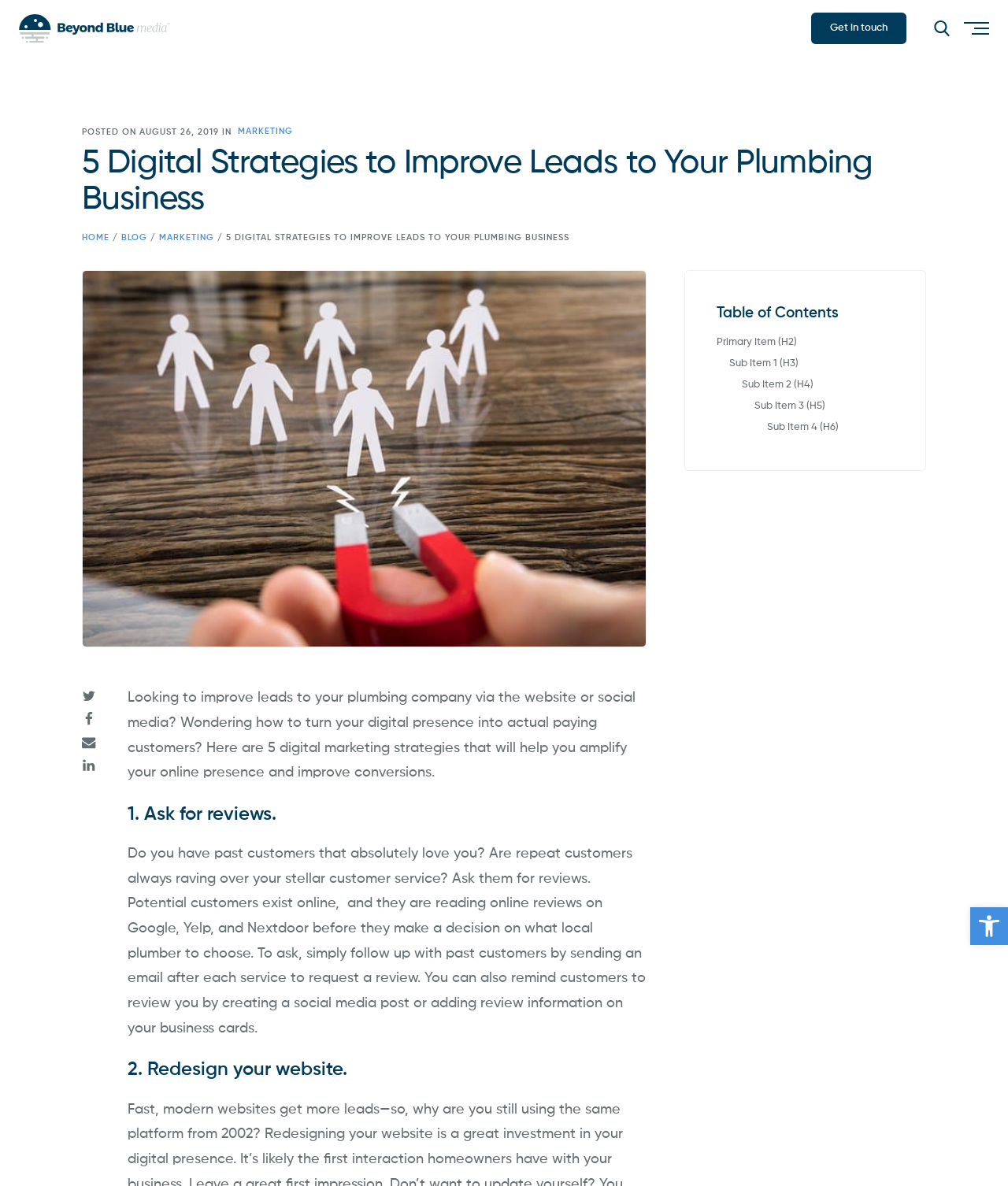What is the purpose of asking for reviews?
Using the visual information from the image, give a one-word or short-phrase answer.

To improve online presence